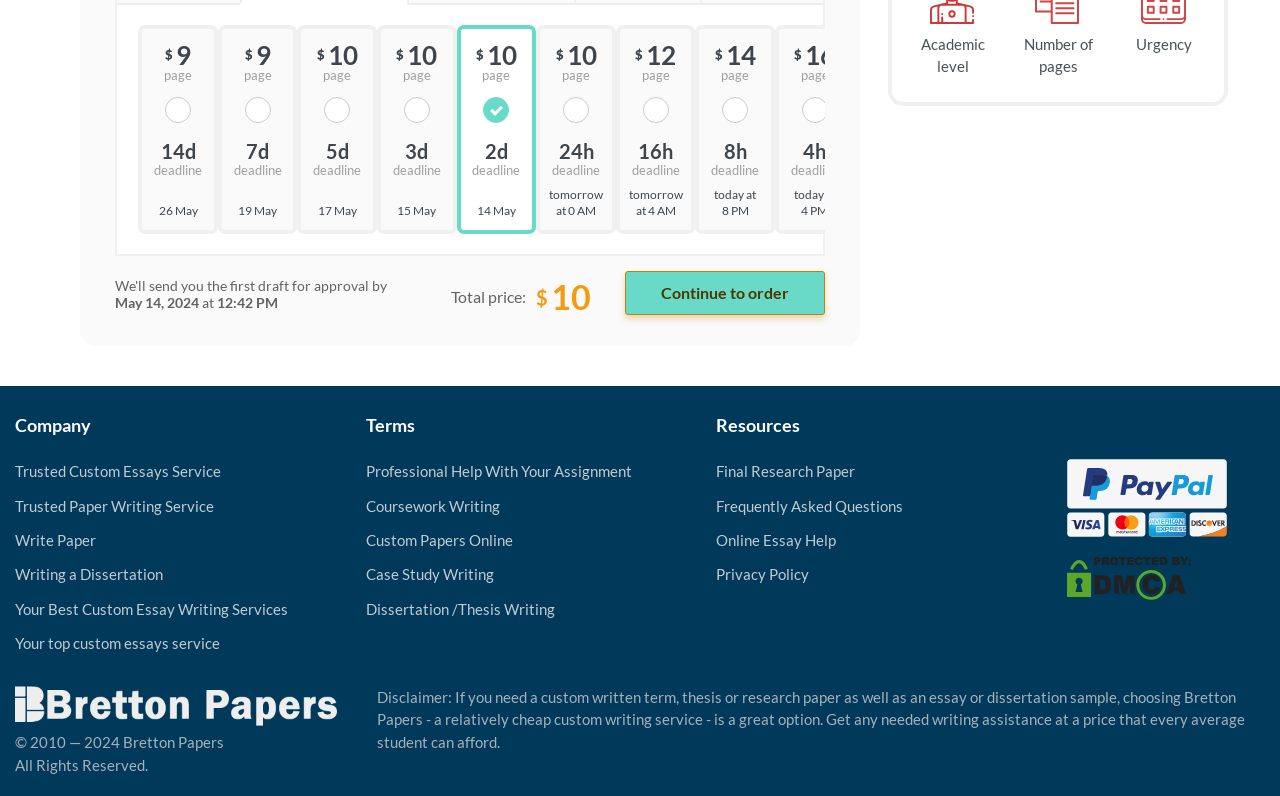Based on the image, please elaborate on the answer to the following question:
What is the current date?

I found the current date by looking at the text 'May 14, 2024' located at the top of the webpage, which indicates the current date.